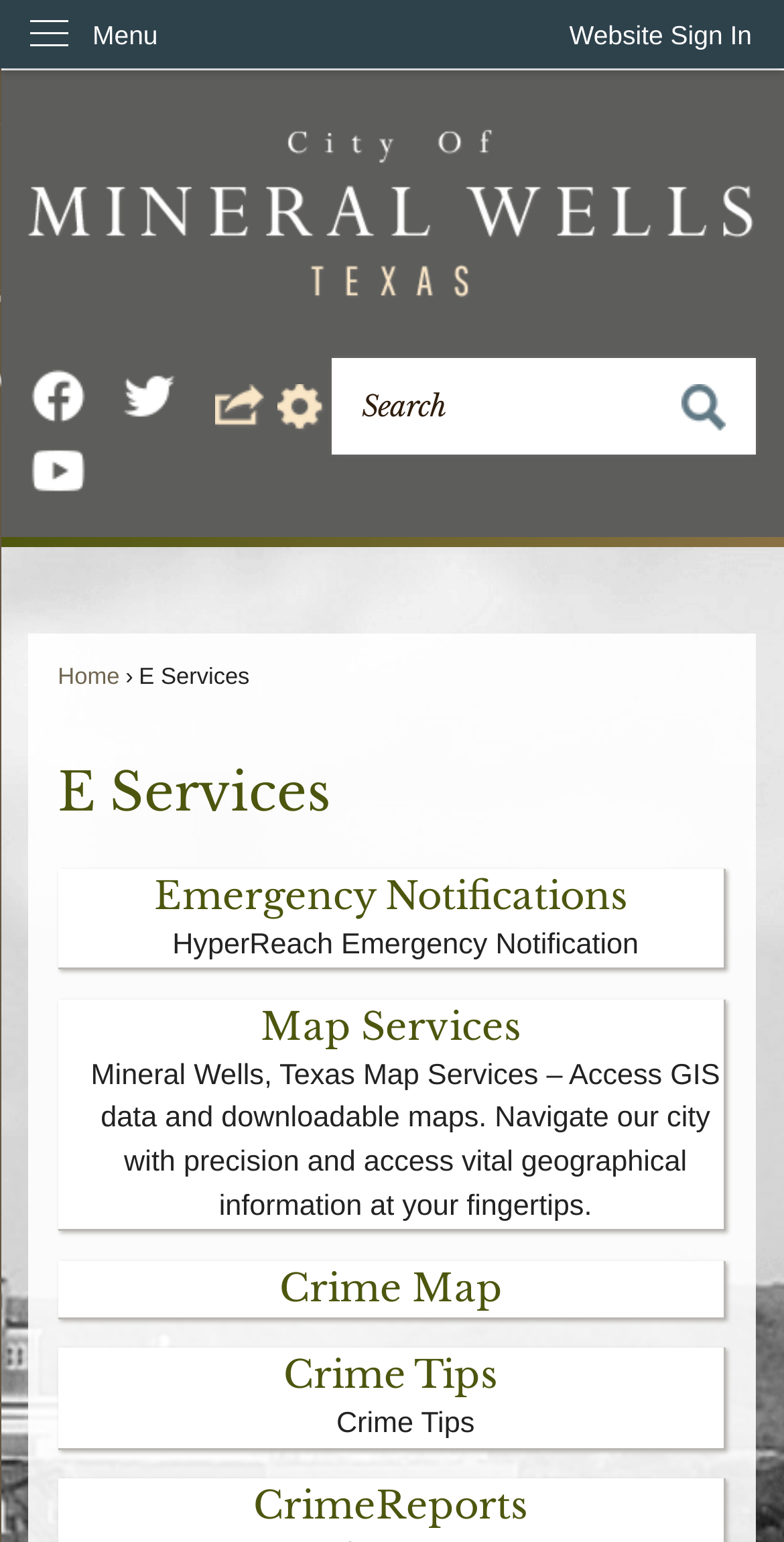What is the purpose of the 'Share' button?
Look at the screenshot and provide an in-depth answer.

The 'Share' button is located in the top-right corner of the webpage, and it has a popup menu. This suggests that it is used to share content, possibly on social media platforms or via email.